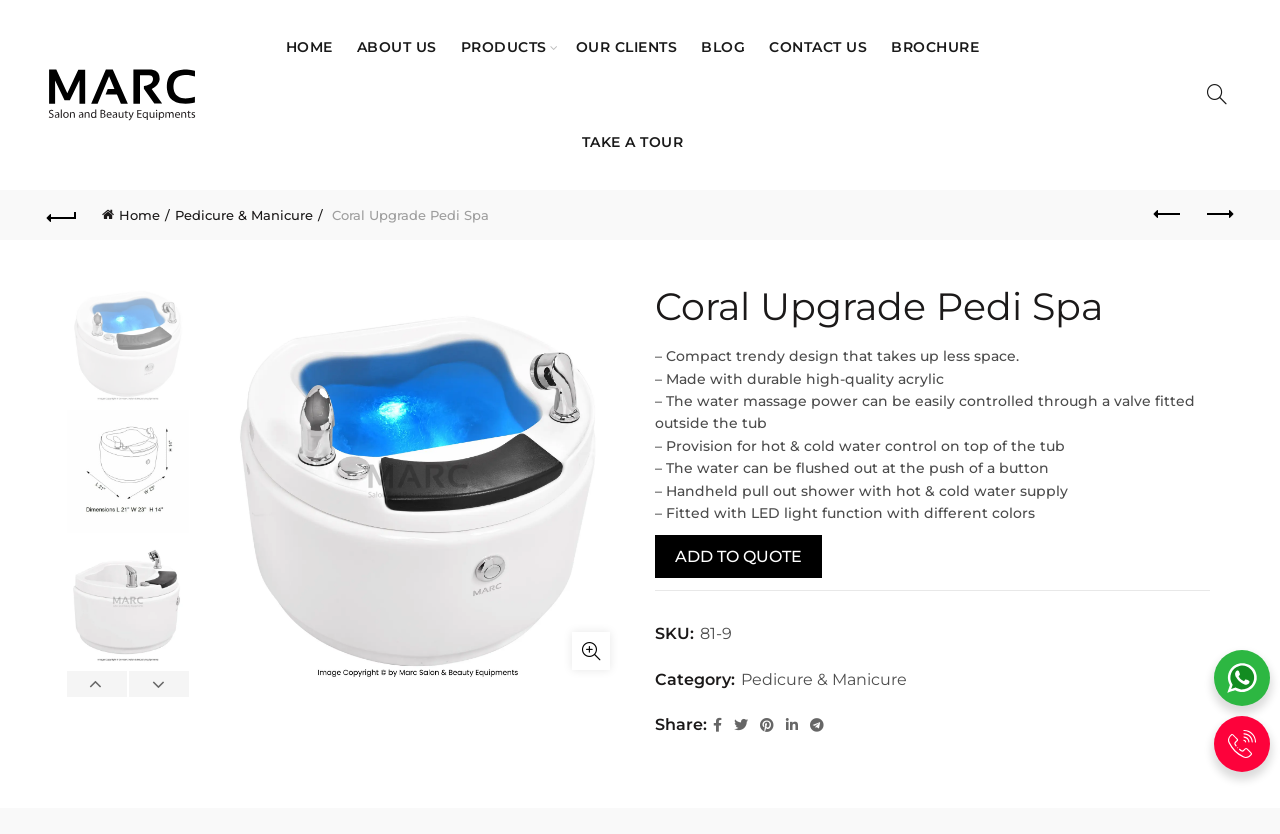Please identify the bounding box coordinates of the element that needs to be clicked to execute the following command: "Add the product to quote". Provide the bounding box using four float numbers between 0 and 1, formatted as [left, top, right, bottom].

[0.512, 0.642, 0.642, 0.693]